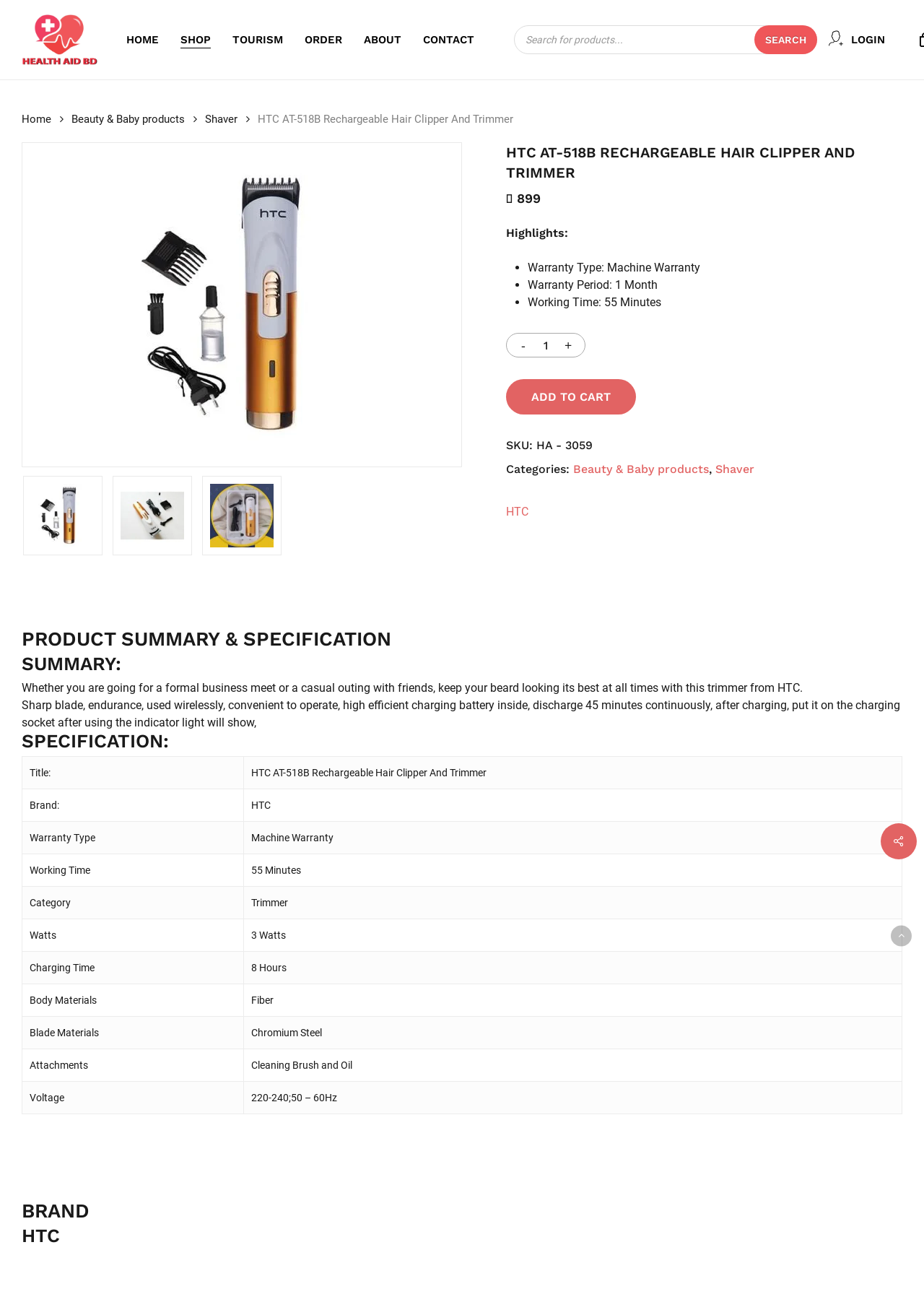Please determine the bounding box coordinates for the UI element described here. Use the format (top-left x, top-left y, bottom-right x, bottom-right y) with values bounded between 0 and 1: alt="Health Aid BD"

[0.023, 0.011, 0.106, 0.049]